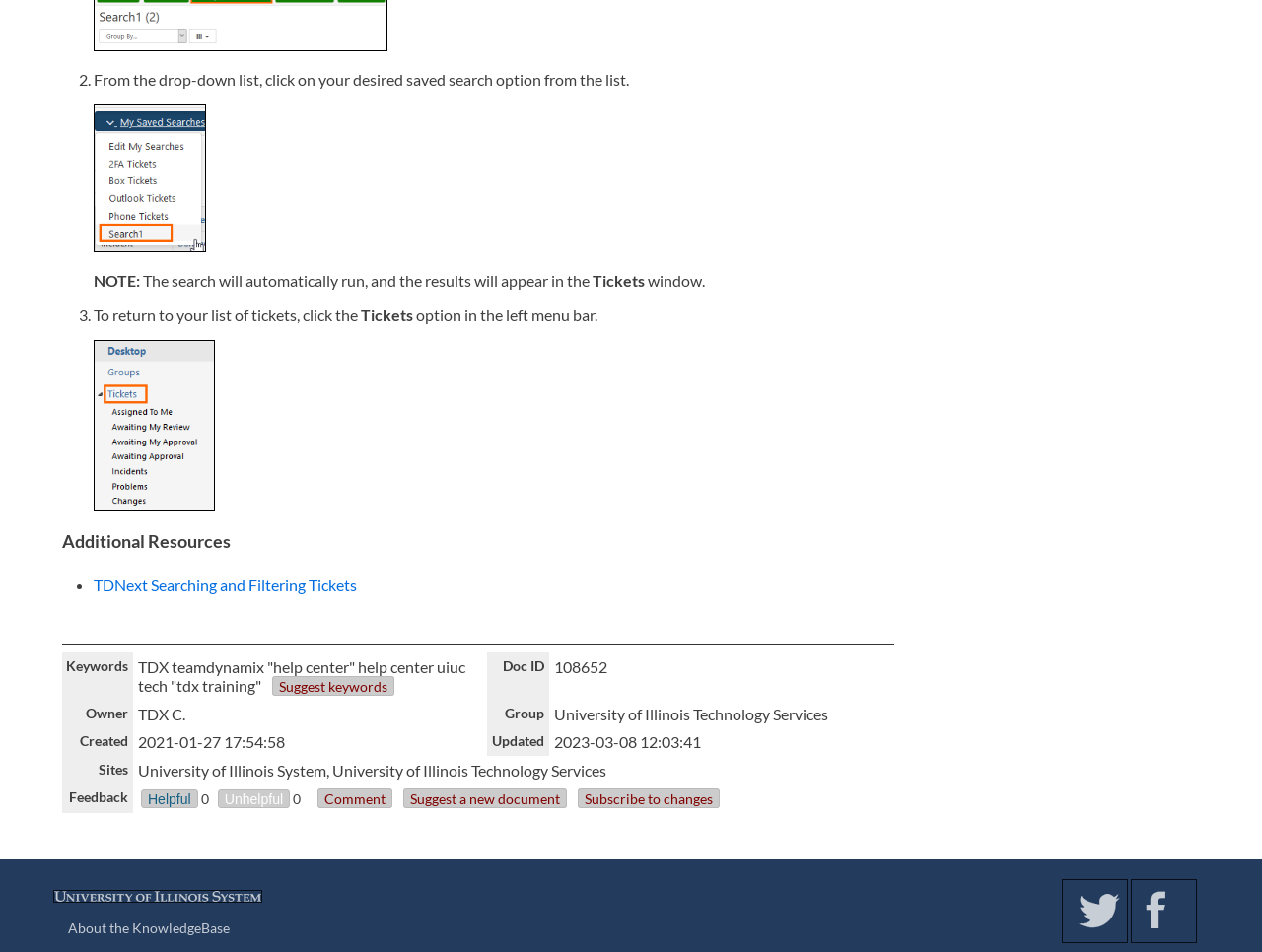Identify the bounding box coordinates for the element that needs to be clicked to fulfill this instruction: "Click on the 'University of Illinois' link". Provide the coordinates in the format of four float numbers between 0 and 1: [left, top, right, bottom].

[0.042, 0.934, 0.207, 0.951]